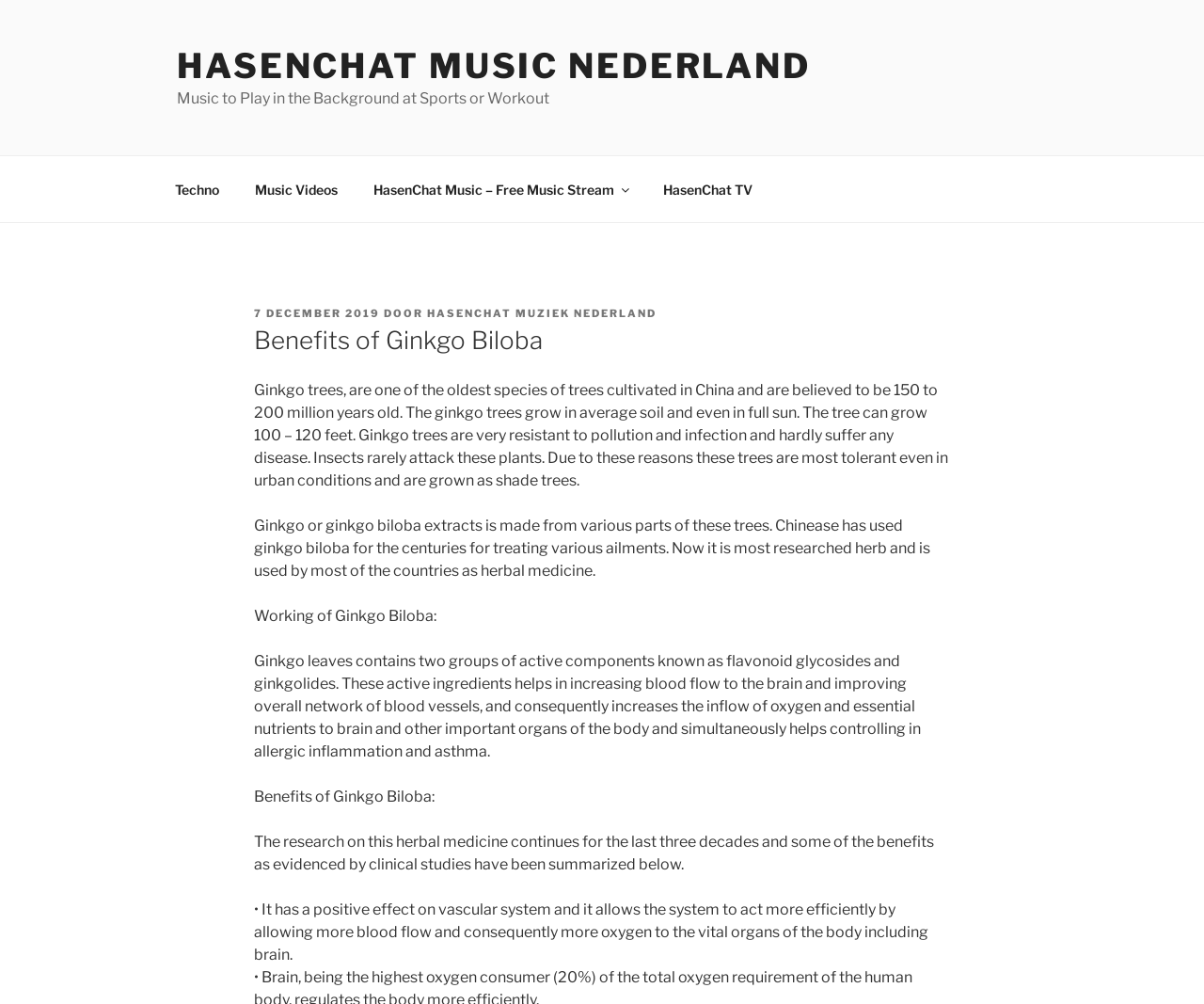Find the bounding box of the UI element described as follows: "HasenChat Muziek Nederland".

[0.355, 0.306, 0.545, 0.319]